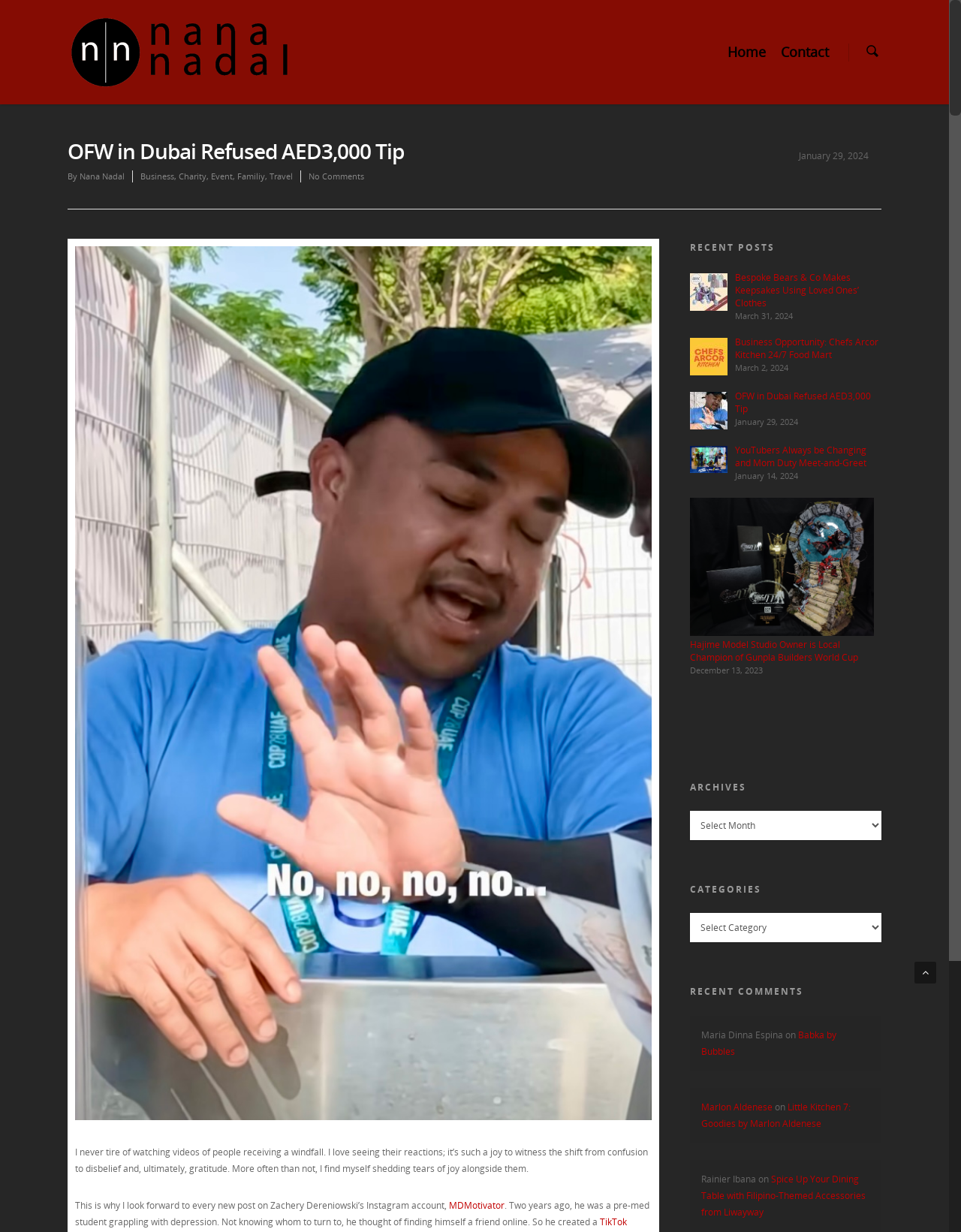Pinpoint the bounding box coordinates of the element you need to click to execute the following instruction: "Visit the 'MDMotivator' Instagram account". The bounding box should be represented by four float numbers between 0 and 1, in the format [left, top, right, bottom].

[0.467, 0.973, 0.525, 0.983]